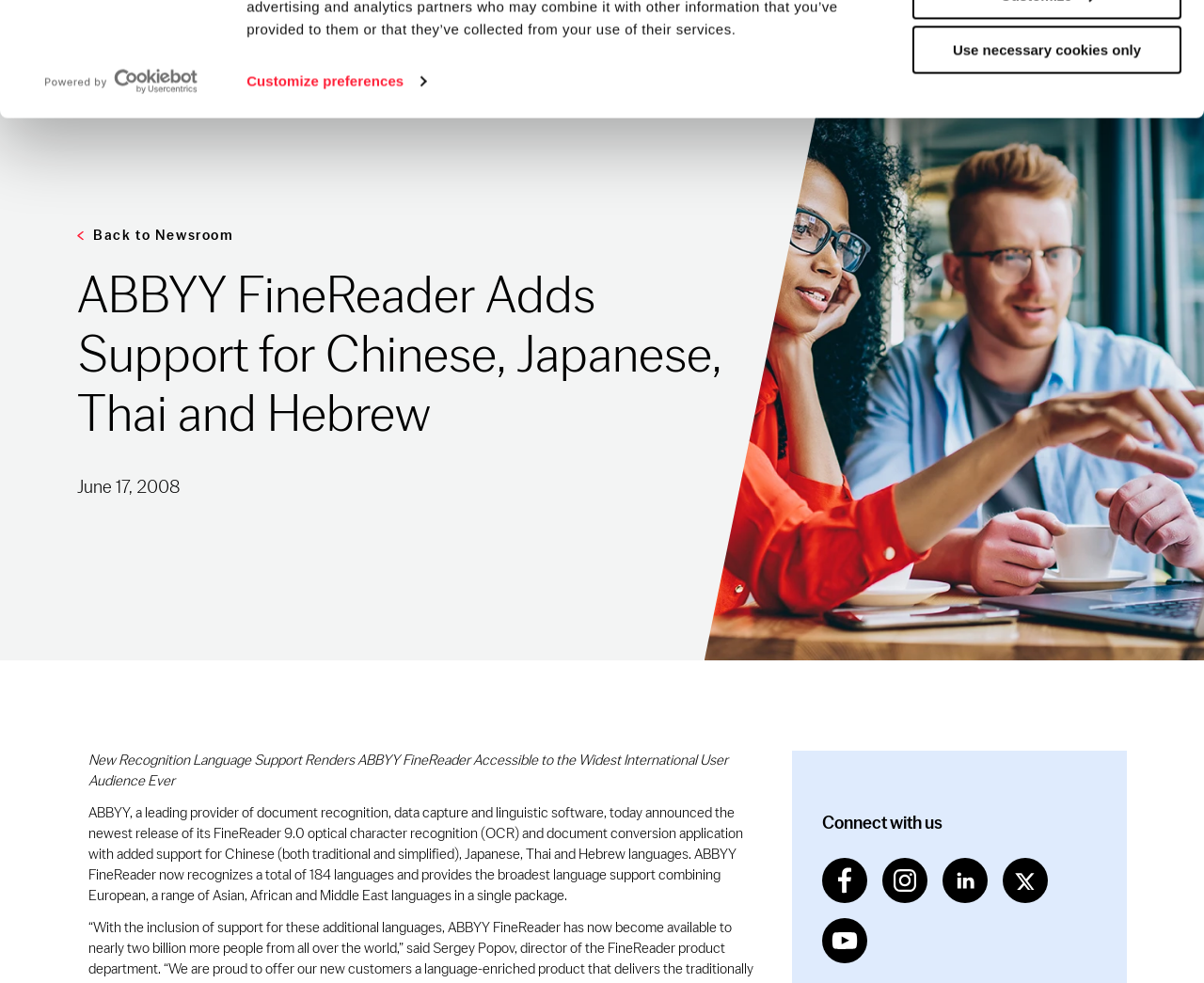Elaborate on the webpage's design and content in a detailed caption.

The webpage is about ABBYY FineReader, a document recognition and data capture software, and its latest update that adds support for Chinese, Japanese, Thai, and Hebrew languages. 

At the top of the page, there is a dialog box informing users that the website uses cookies, with a link to customize preferences and buttons to manage cookie settings. Below this, there is a navigation menu with links to the Help Center, a language selection option, and a sign-in button. 

The main content of the page is divided into two sections. The first section has a heading that announces the addition of new languages to ABBYY FineReader, followed by a brief summary of the update. Below this, there is a date stamp indicating when the update was released. 

The second section is a longer article that provides more details about the update, including the languages supported and the benefits of the new release. The article is accompanied by an image from ShutterStock. 

At the bottom of the page, there are links to connect with the company on social media, as well as a "Get in touch" link and a "Back to Newsroom" link. There are also several tabs at the top of the page that allow users to navigate to different sections of the website, including Platform, Solutions, Resources, Partners, and Company.